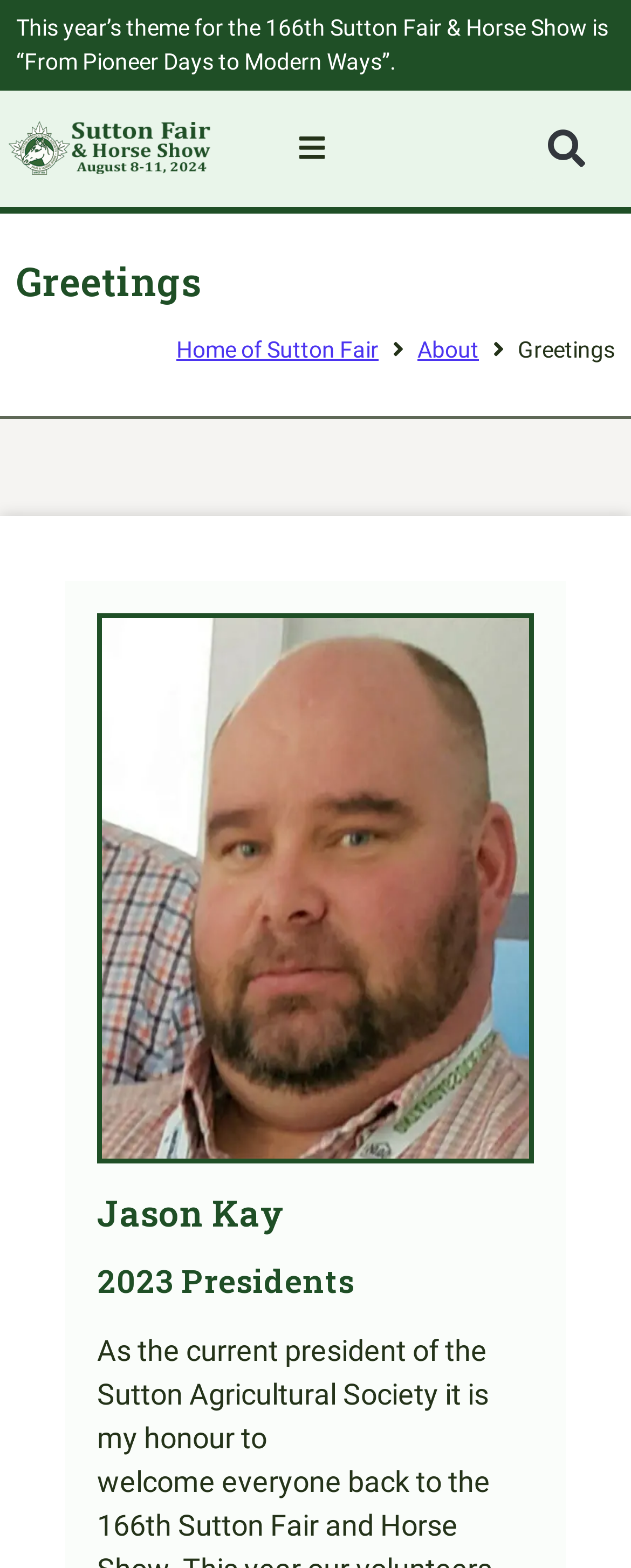Who is the current president of the Sutton Agricultural Society?
Please respond to the question with a detailed and informative answer.

The current president of the Sutton Agricultural Society can be found in the heading element with the text 'Jason Kay'.